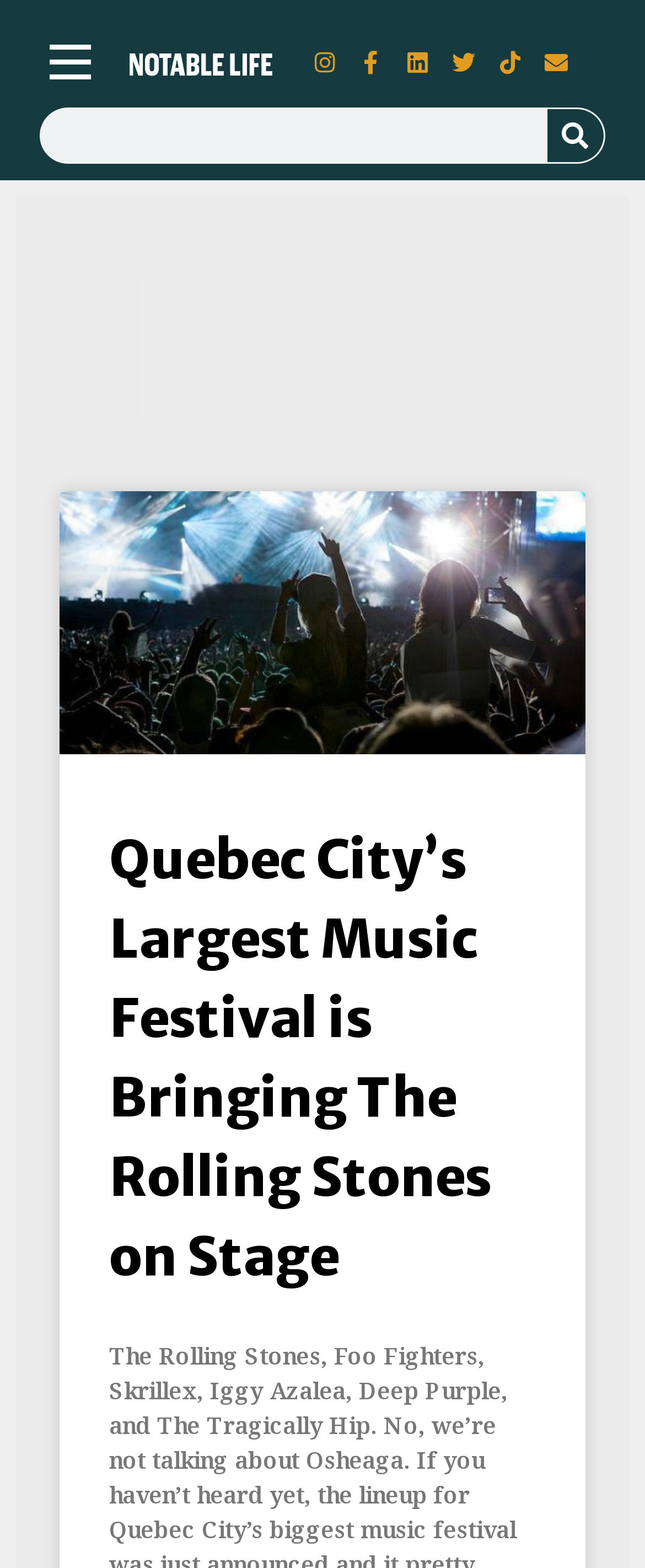Could you find the bounding box coordinates of the clickable area to complete this instruction: "Search for a specific topic"?

[0.065, 0.07, 0.848, 0.103]